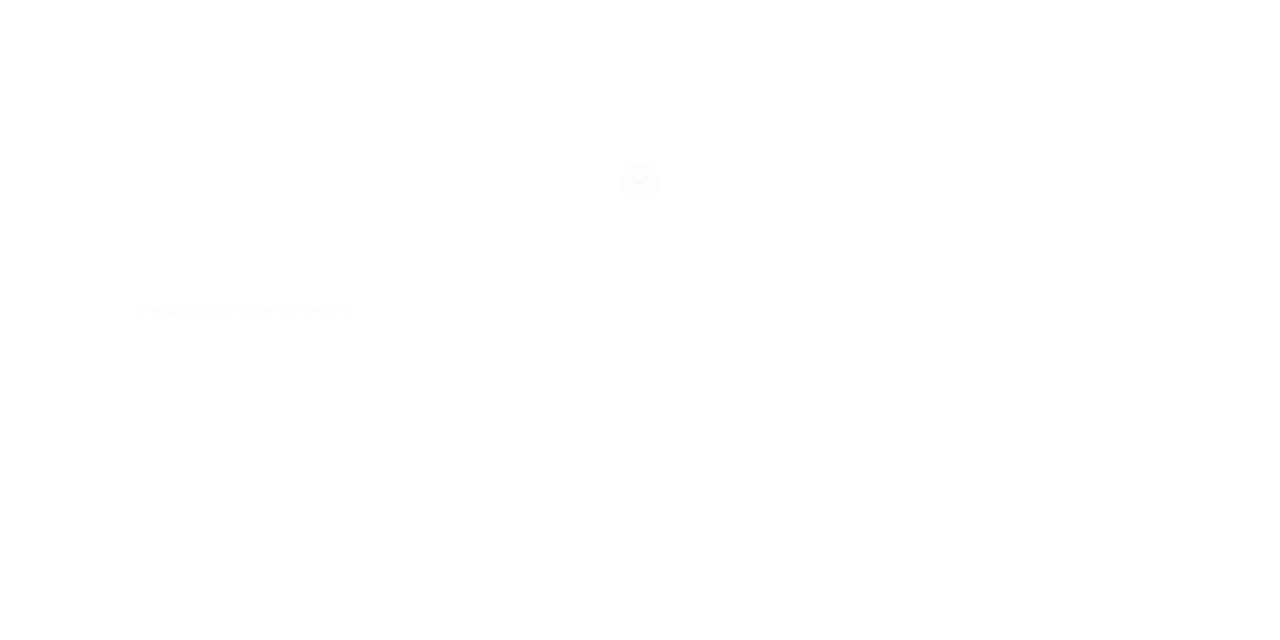Bounding box coordinates are specified in the format (top-left x, top-left y, bottom-right x, bottom-right y). All values are floating point numbers bounded between 0 and 1. Please provide the bounding box coordinate of the region this sentence describes: +

[0.484, 0.254, 0.516, 0.317]